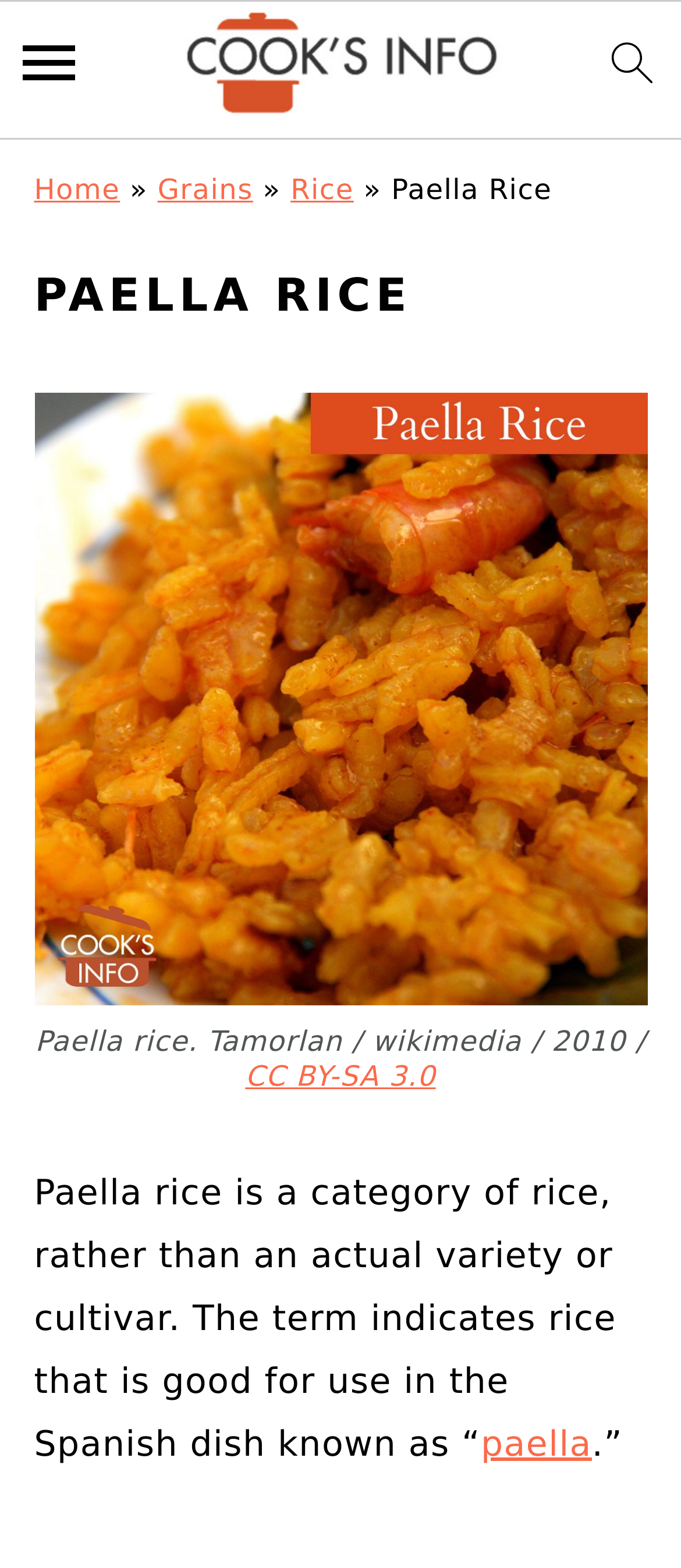Provide the bounding box coordinates of the UI element that matches the description: "CC BY-SA 3.0".

[0.36, 0.676, 0.64, 0.697]